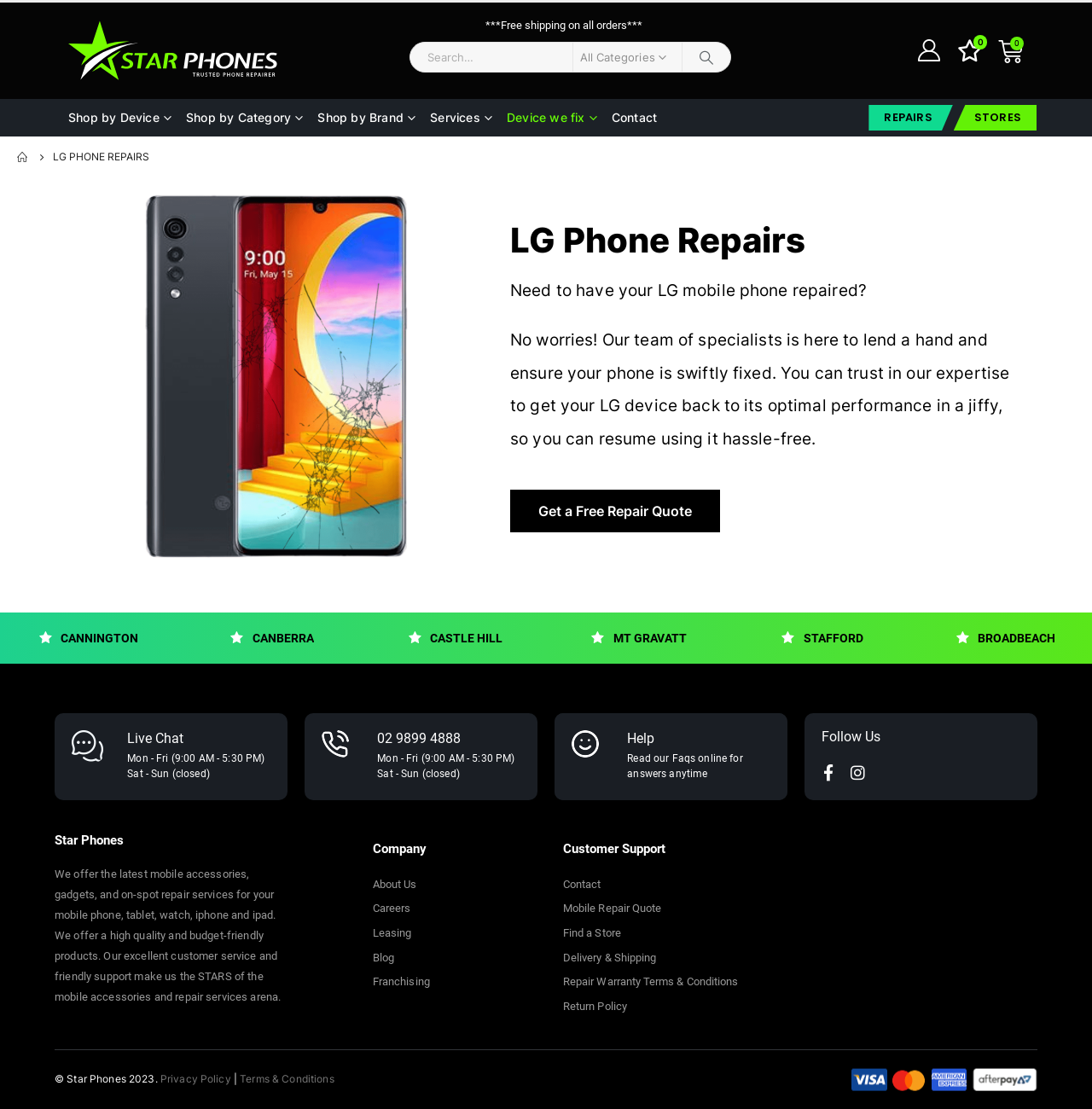Provide the bounding box coordinates for the UI element described in this sentence: "Return Policy". The coordinates should be four float values between 0 and 1, i.e., [left, top, right, bottom].

[0.516, 0.897, 0.713, 0.919]